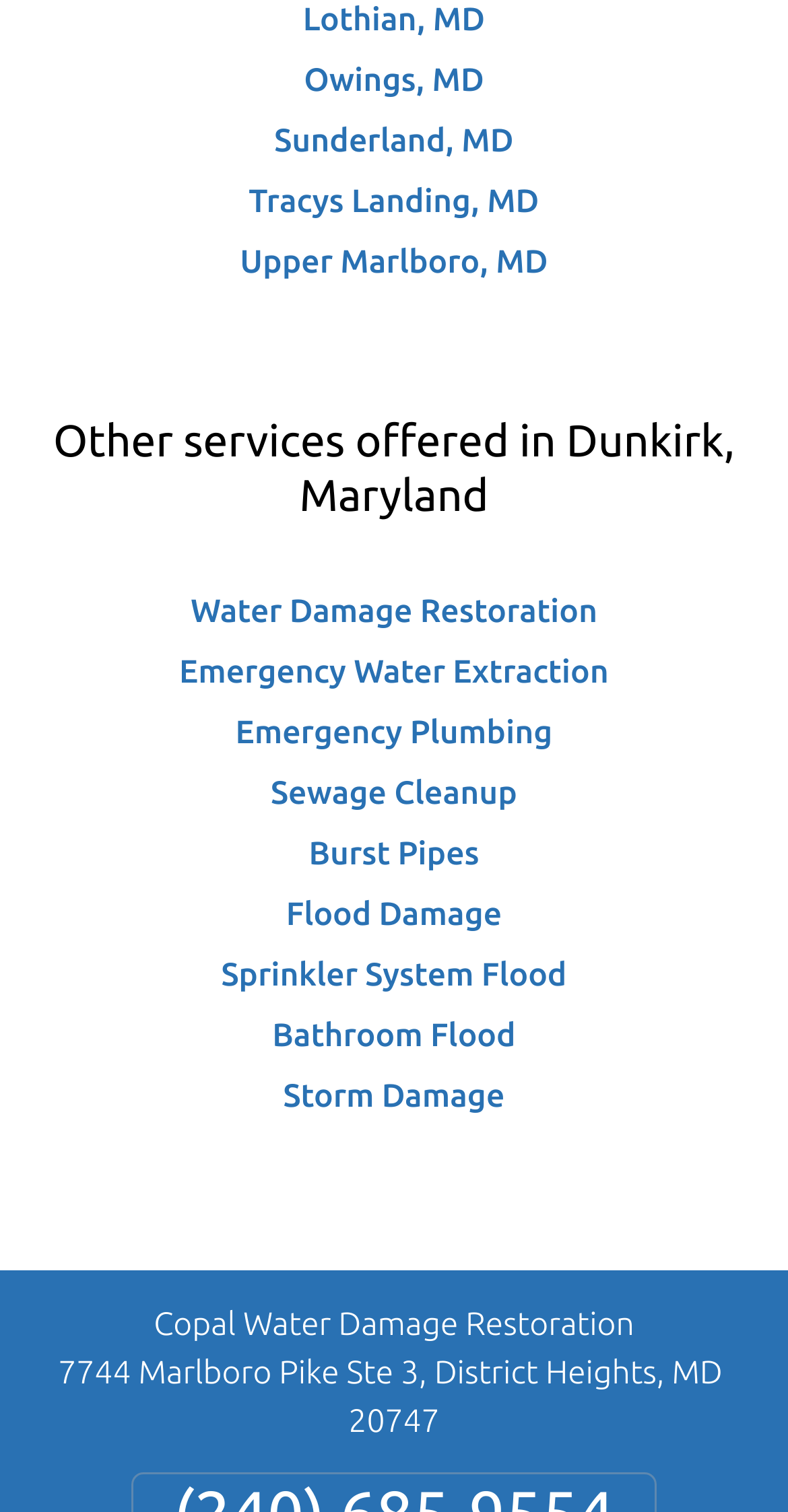Give a one-word or short phrase answer to the question: 
What is the address of Copal Water Damage Restoration?

7744 Marlboro Pike Ste 3, District Heights, MD 20747